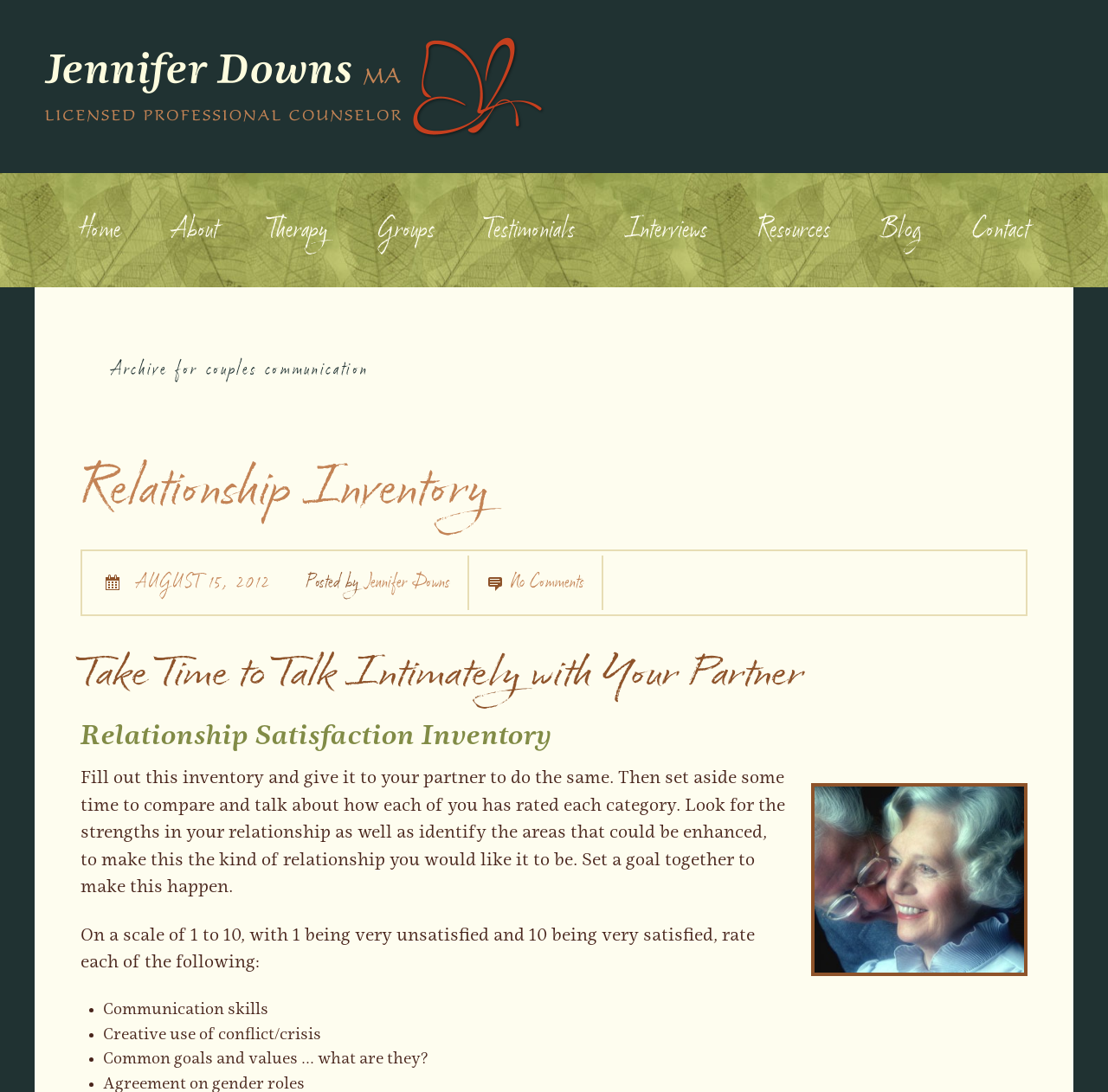What is the topic of the archive?
From the image, respond using a single word or phrase.

couples communication